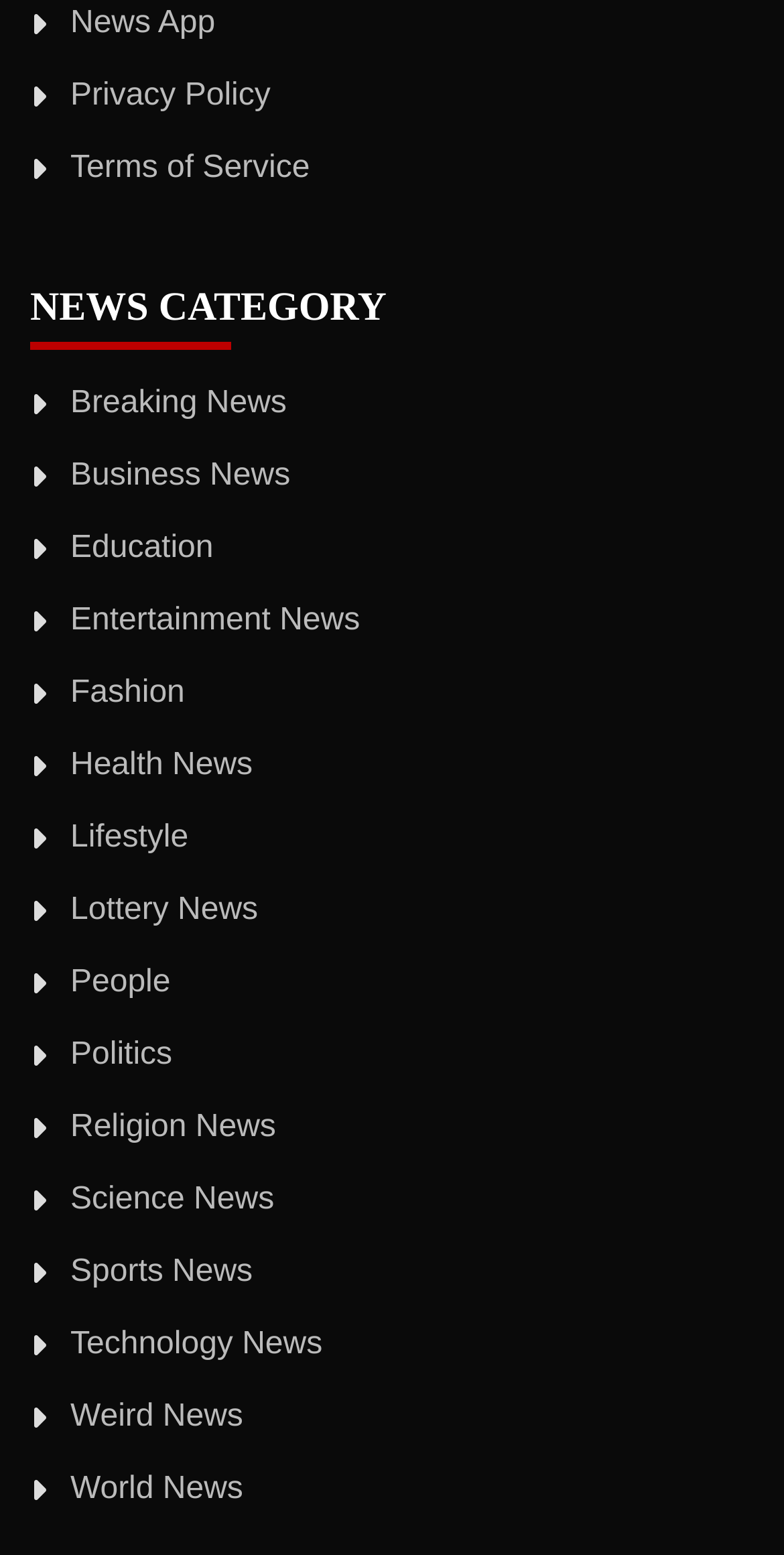Please mark the clickable region by giving the bounding box coordinates needed to complete this instruction: "View Breaking News".

[0.09, 0.248, 0.366, 0.27]